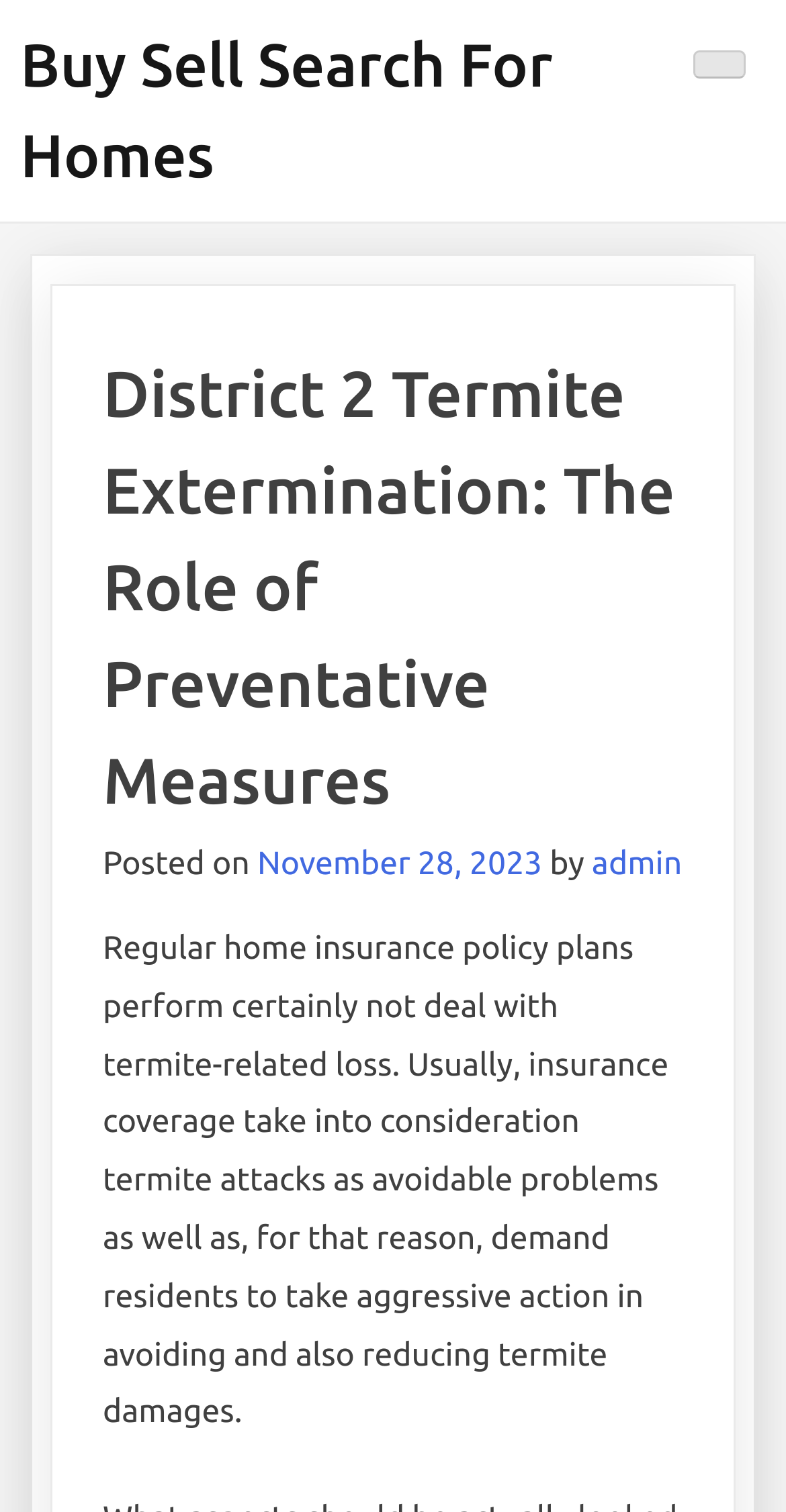Provide the bounding box coordinates of the HTML element this sentence describes: "admin".

[0.753, 0.56, 0.868, 0.583]